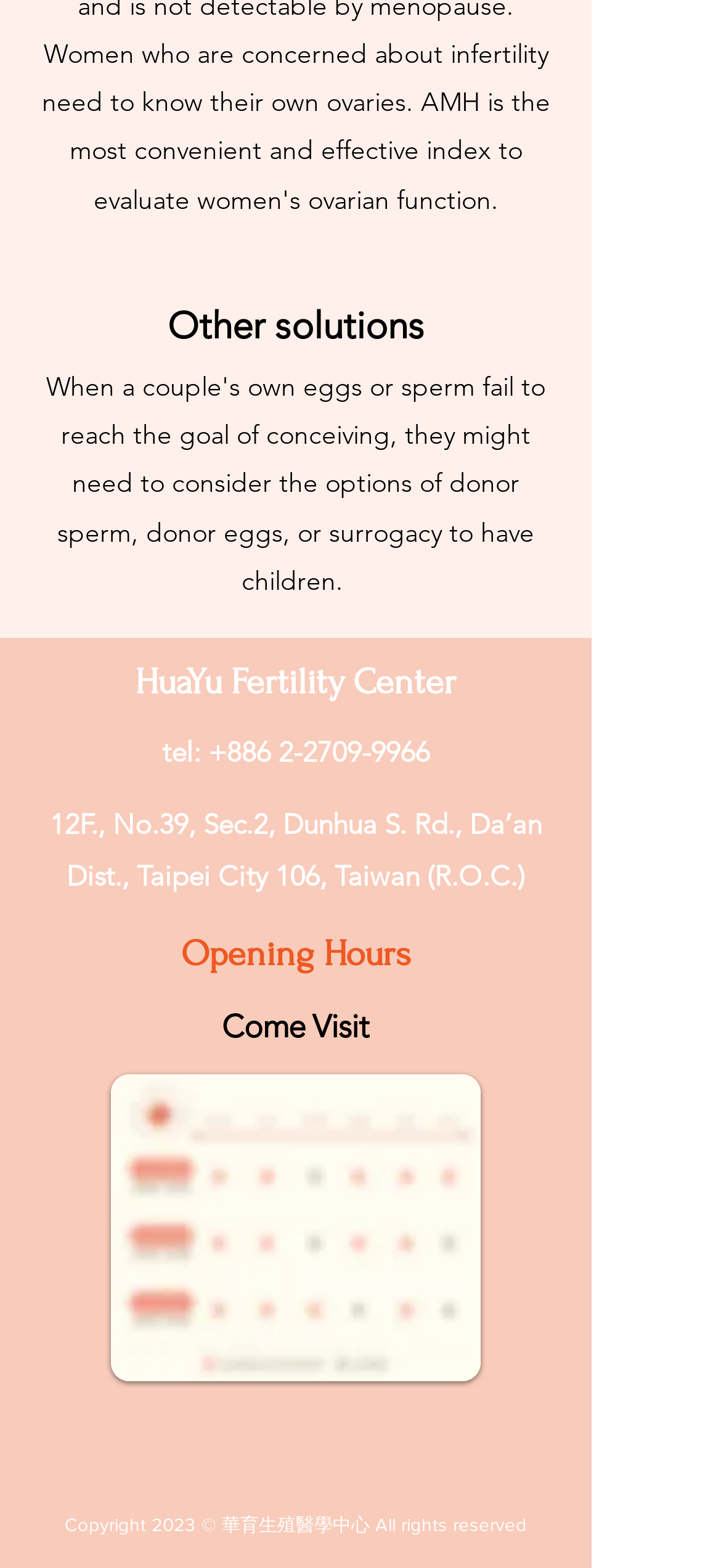Please identify the bounding box coordinates of the area that needs to be clicked to fulfill the following instruction: "View the address."

[0.069, 0.515, 0.751, 0.57]